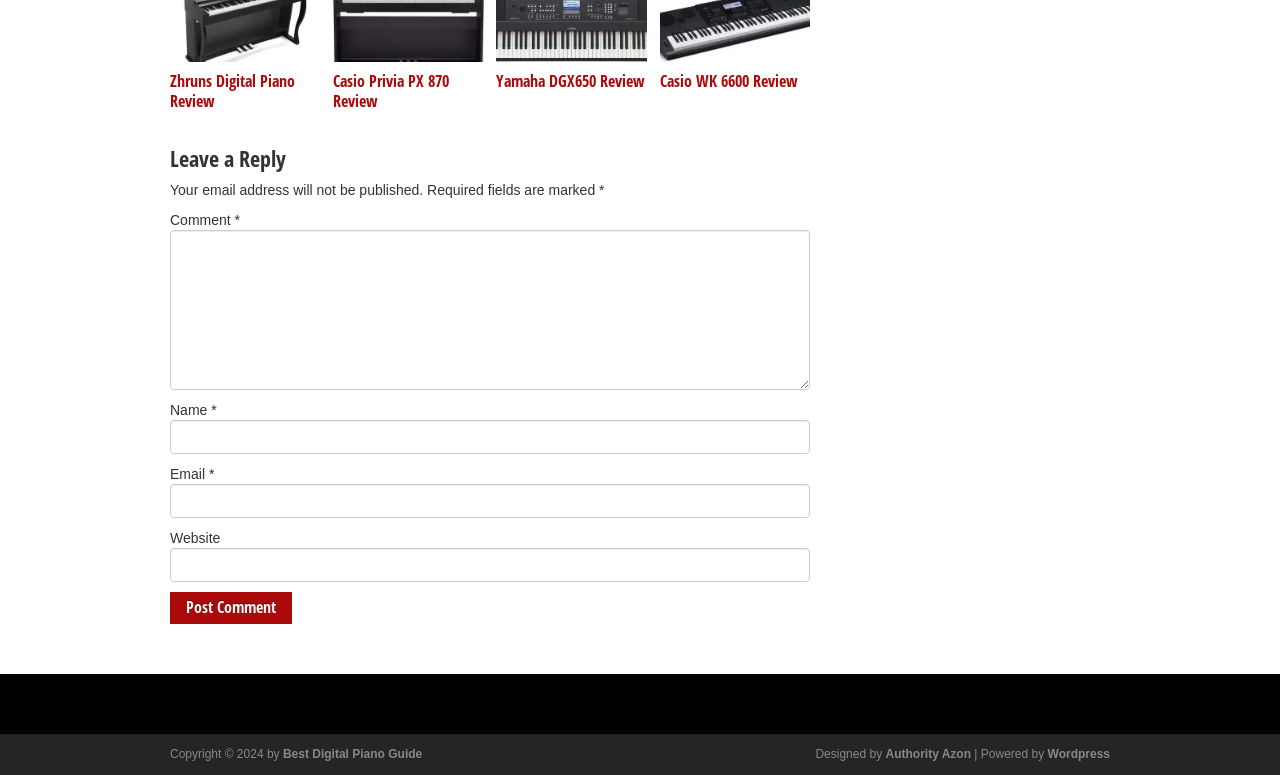What is the name of the first digital piano reviewed?
Give a single word or phrase as your answer by examining the image.

ZHRUNS Digital Piano